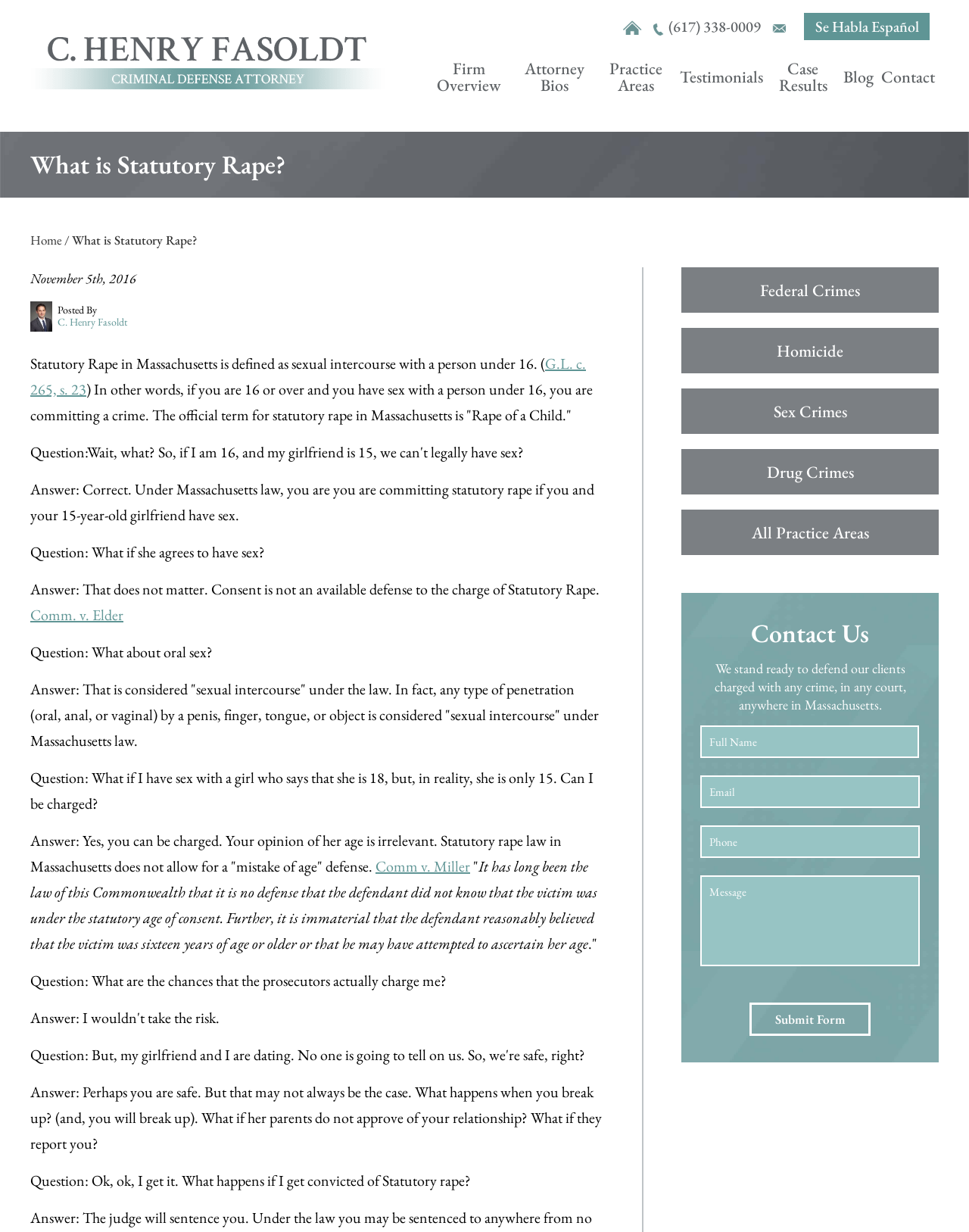Please find the bounding box for the following UI element description. Provide the coordinates in (top-left x, top-left y, bottom-right x, bottom-right y) format, with values between 0 and 1: Comm. v. Elder

[0.031, 0.491, 0.127, 0.507]